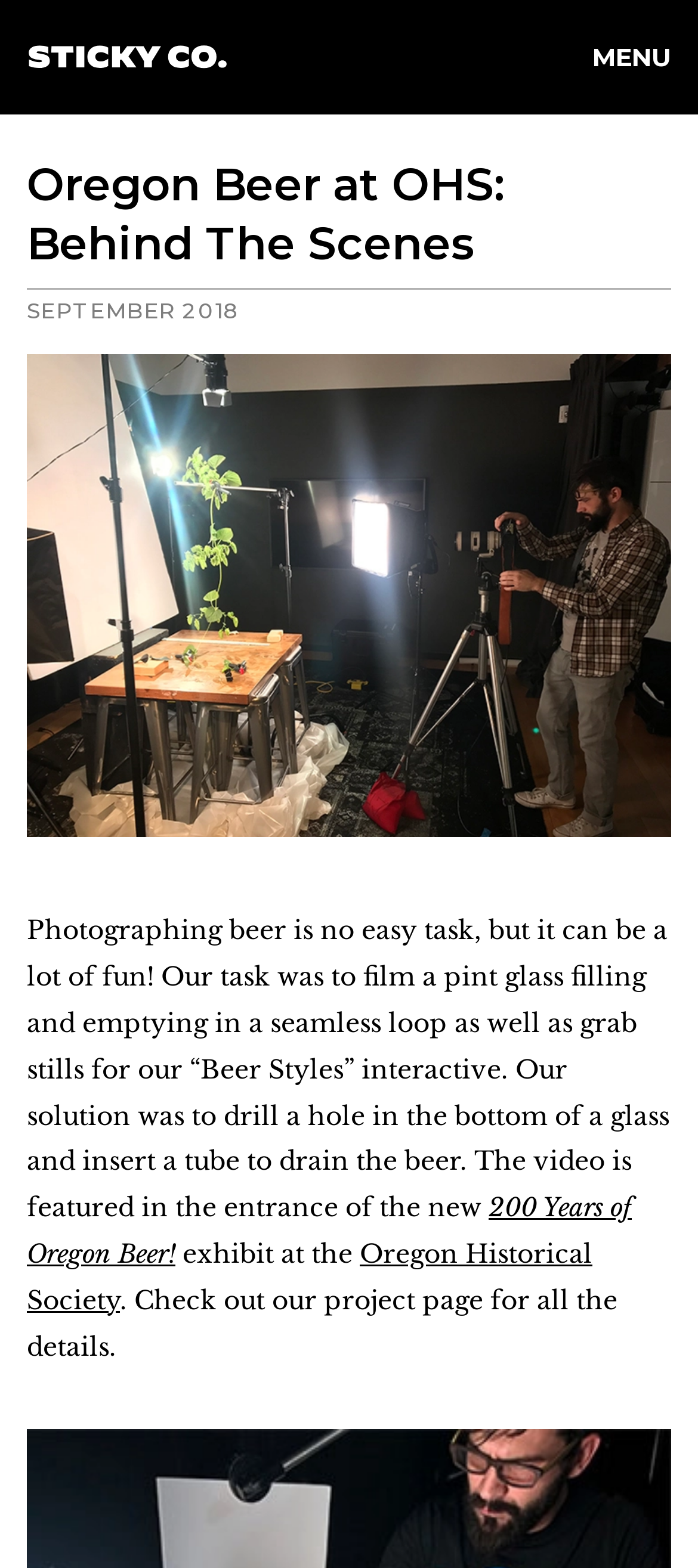Based on the element description "200 Years of Oregon Beer!", predict the bounding box coordinates of the UI element.

[0.038, 0.76, 0.905, 0.81]